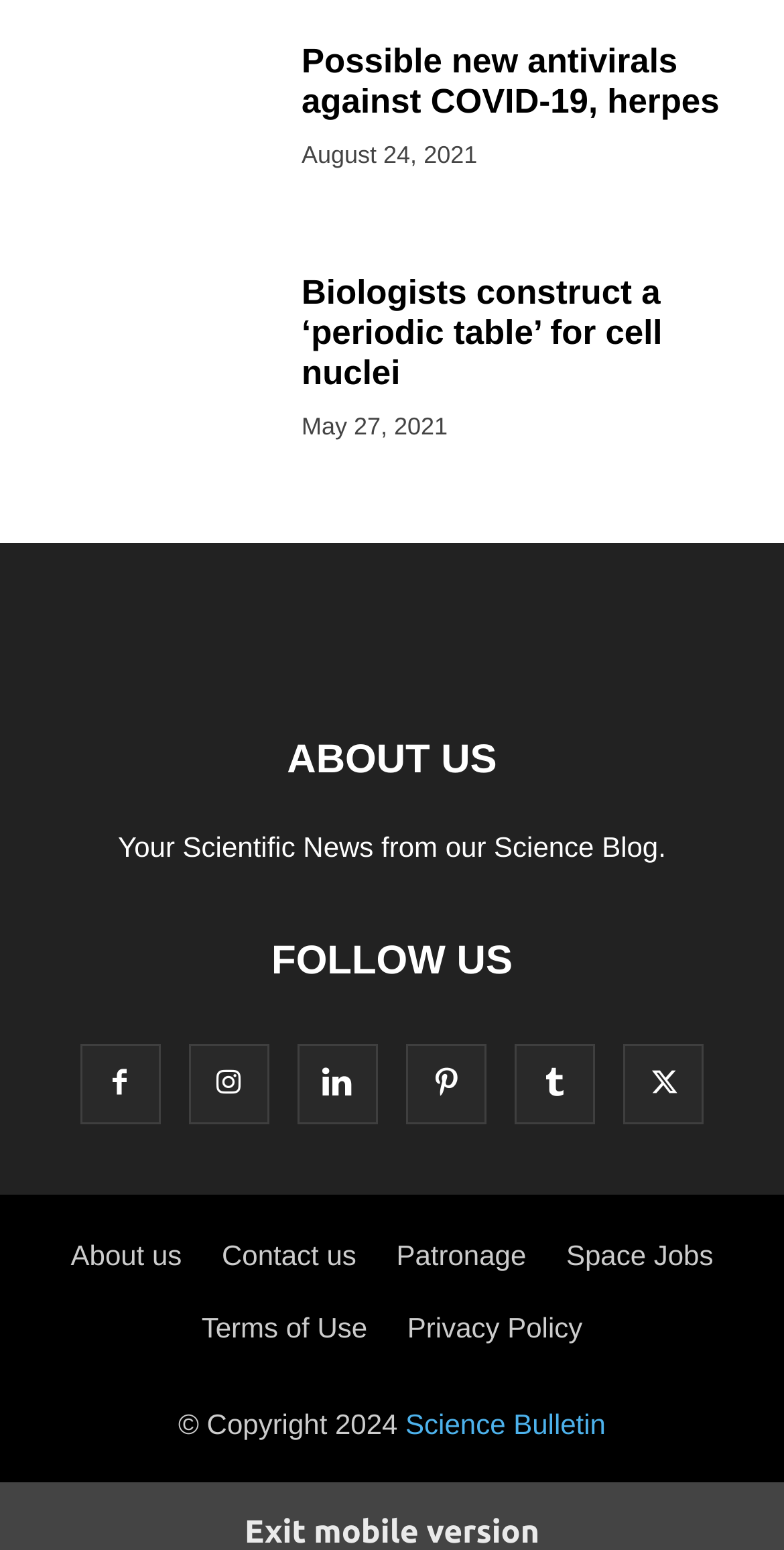How many news articles are displayed?
Using the image as a reference, answer the question in detail.

I counted the number of news article headings on the webpage, which are 'Possible new antivirals against COVID-19, herpes' and 'Biologists construct a ‘periodic table’ for cell nuclei'. There are two of them.